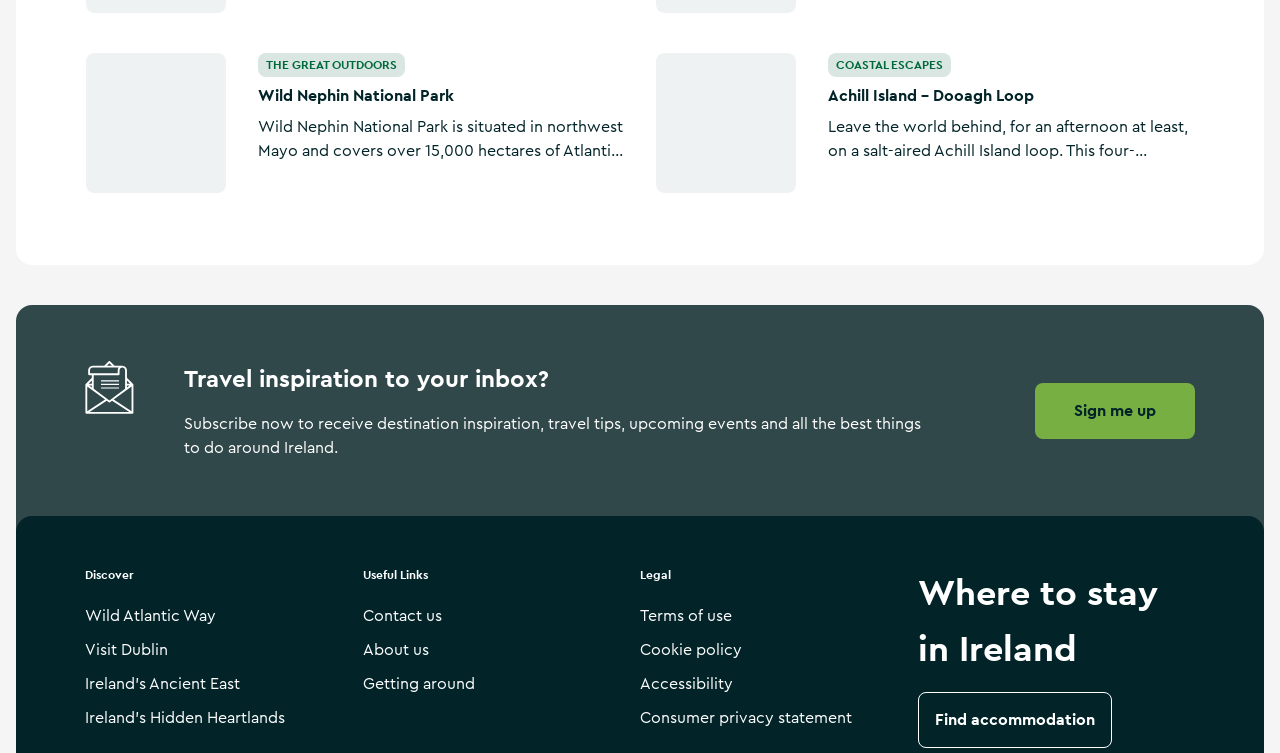Find the bounding box coordinates of the area to click in order to follow the instruction: "Click on Wild Nephin National Park".

[0.067, 0.07, 0.177, 0.256]